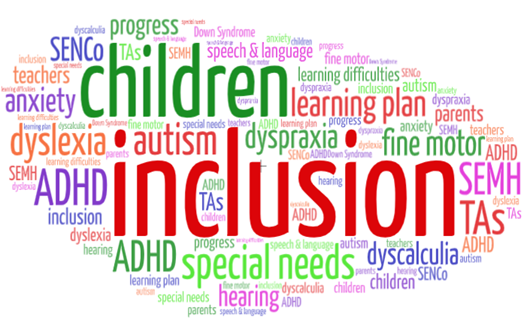Please provide a one-word or short phrase answer to the question:
What is the context of this image?

special educational needs